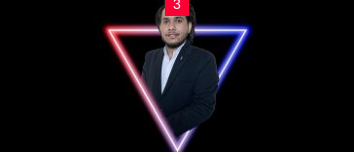Give a one-word or one-phrase response to the question:
What is the color of the lights in the triangular frame?

Red and blue